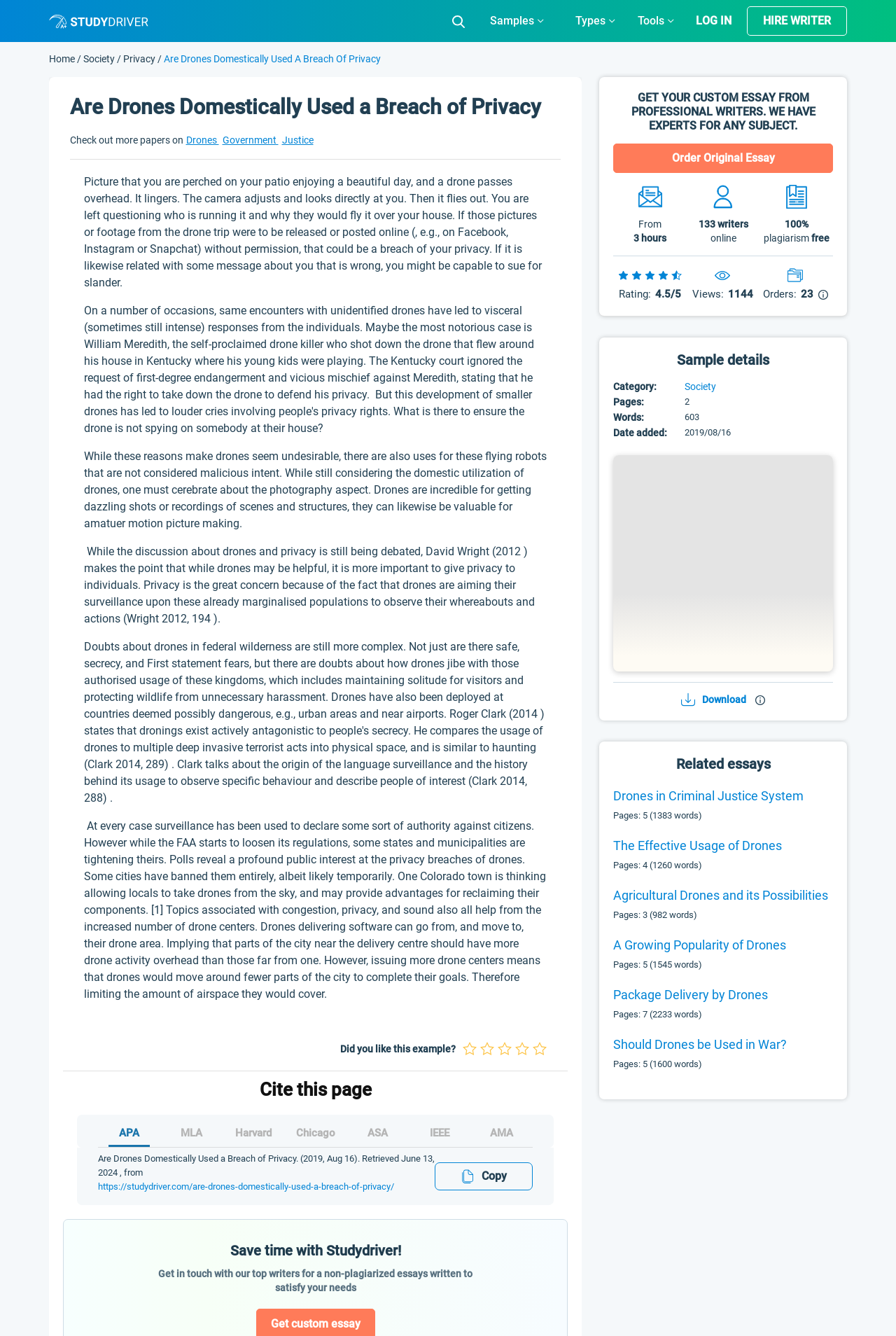Using the webpage screenshot, locate the HTML element that fits the following description and provide its bounding box: "APA".

[0.121, 0.866, 0.167, 0.882]